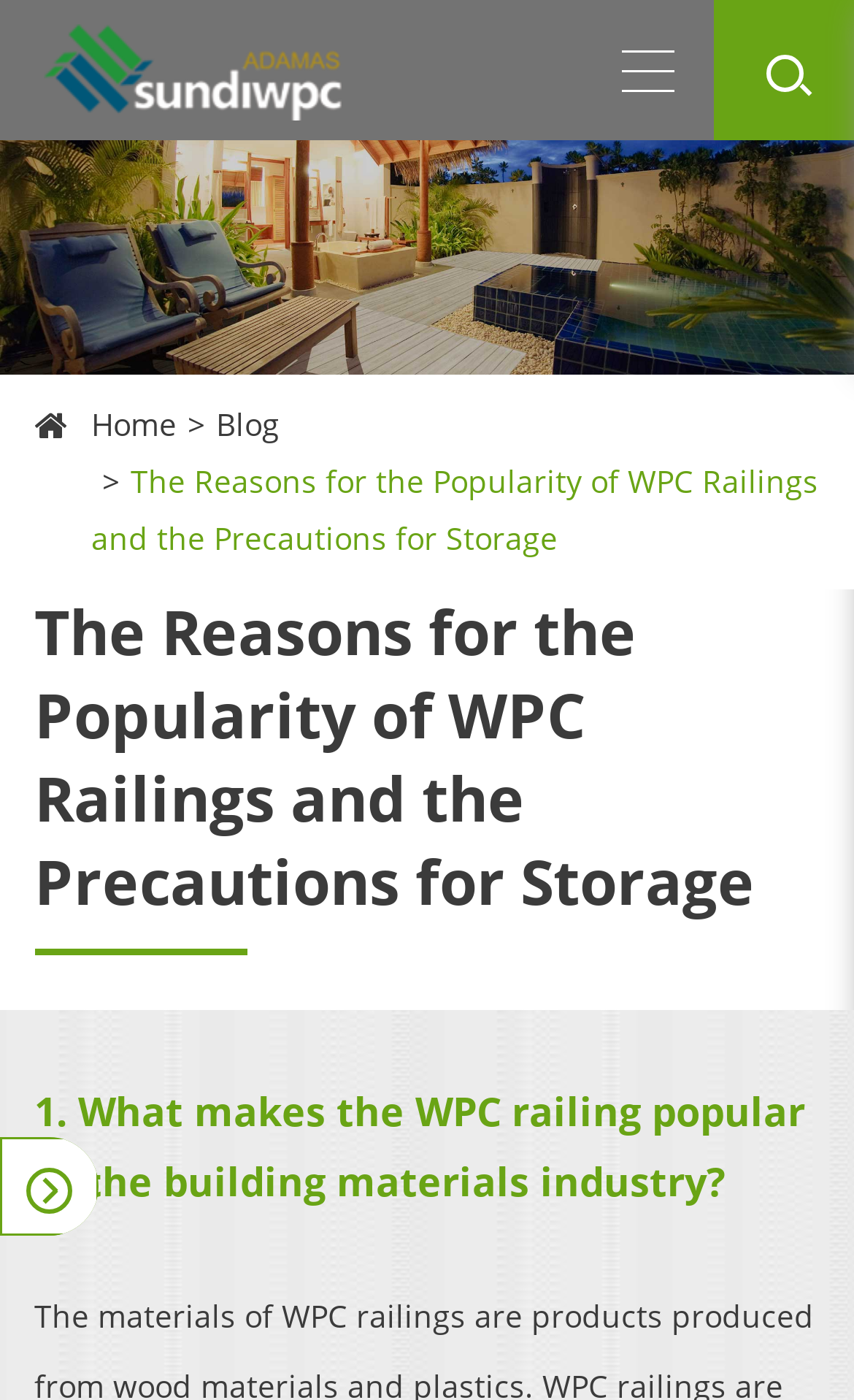How many links are present in the top navigation bar?
Look at the image and answer the question using a single word or phrase.

2